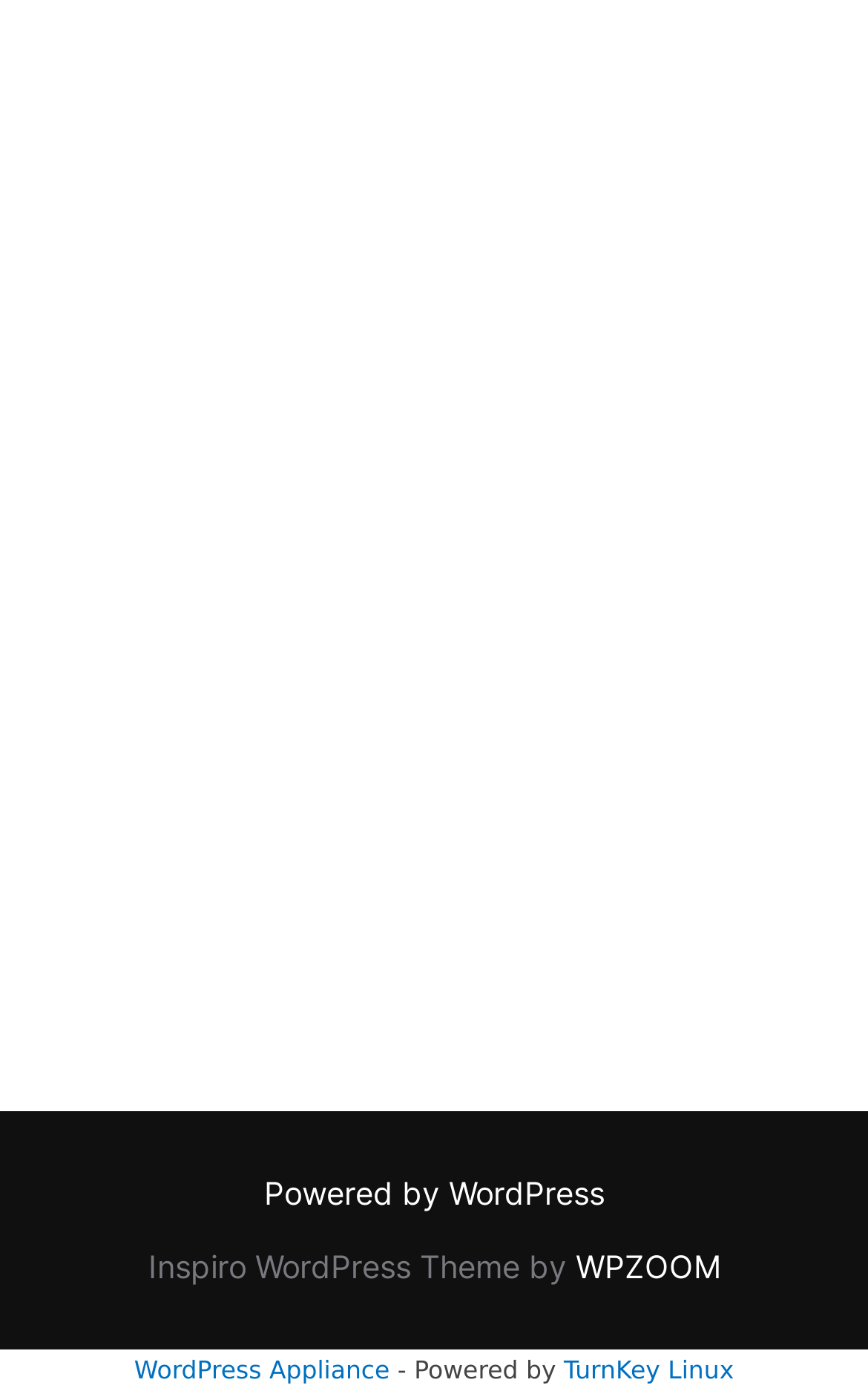Based on the visual content of the image, answer the question thoroughly: What is the name of the Linux distribution?

I found a link element with the text 'TurnKey Linux' at coordinates [0.65, 0.974, 0.845, 0.994]. This is likely the name of the Linux distribution mentioned on the webpage.